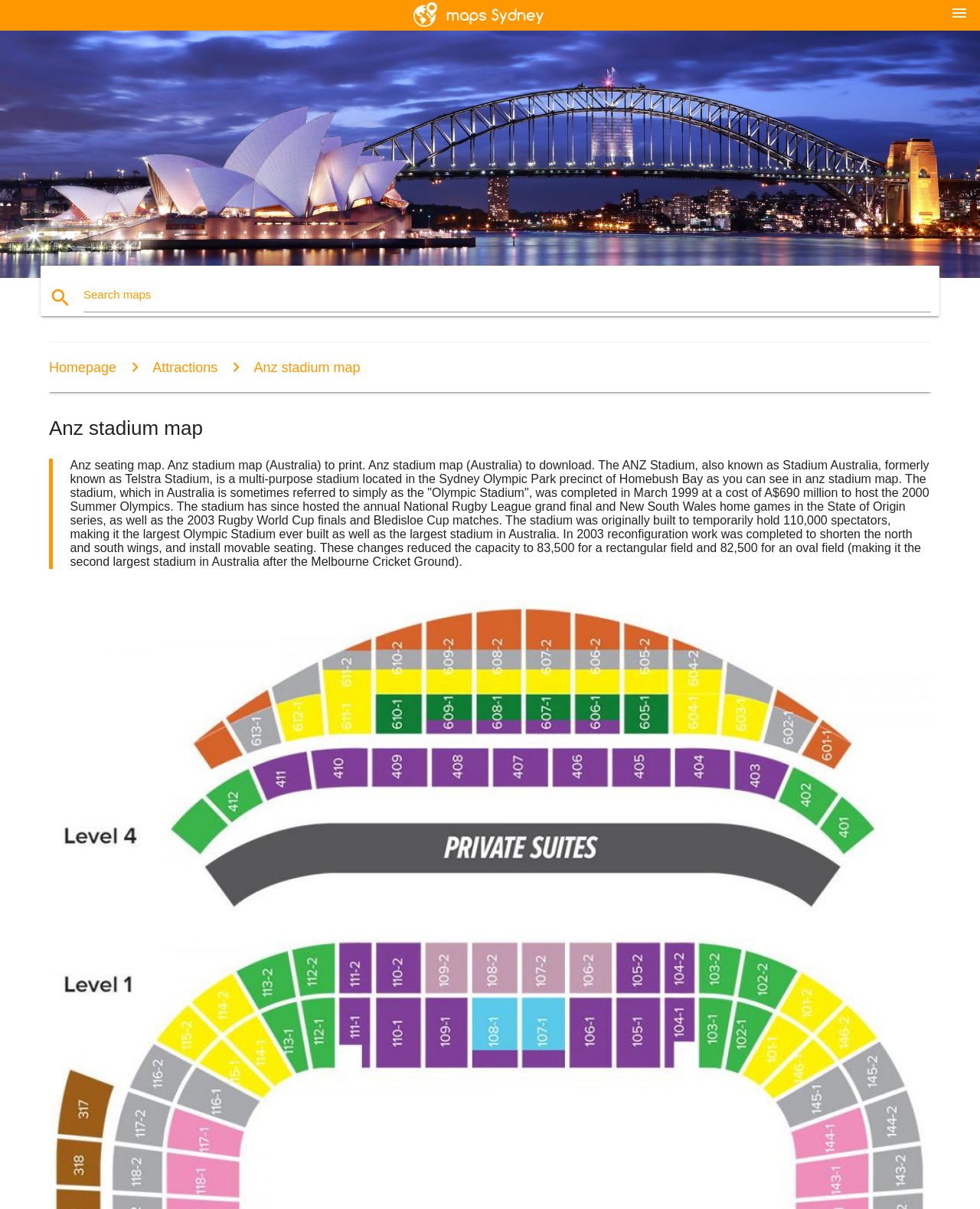Using the provided element description "parent_node: search", determine the bounding box coordinates of the UI element.

[0.085, 0.229, 0.95, 0.259]